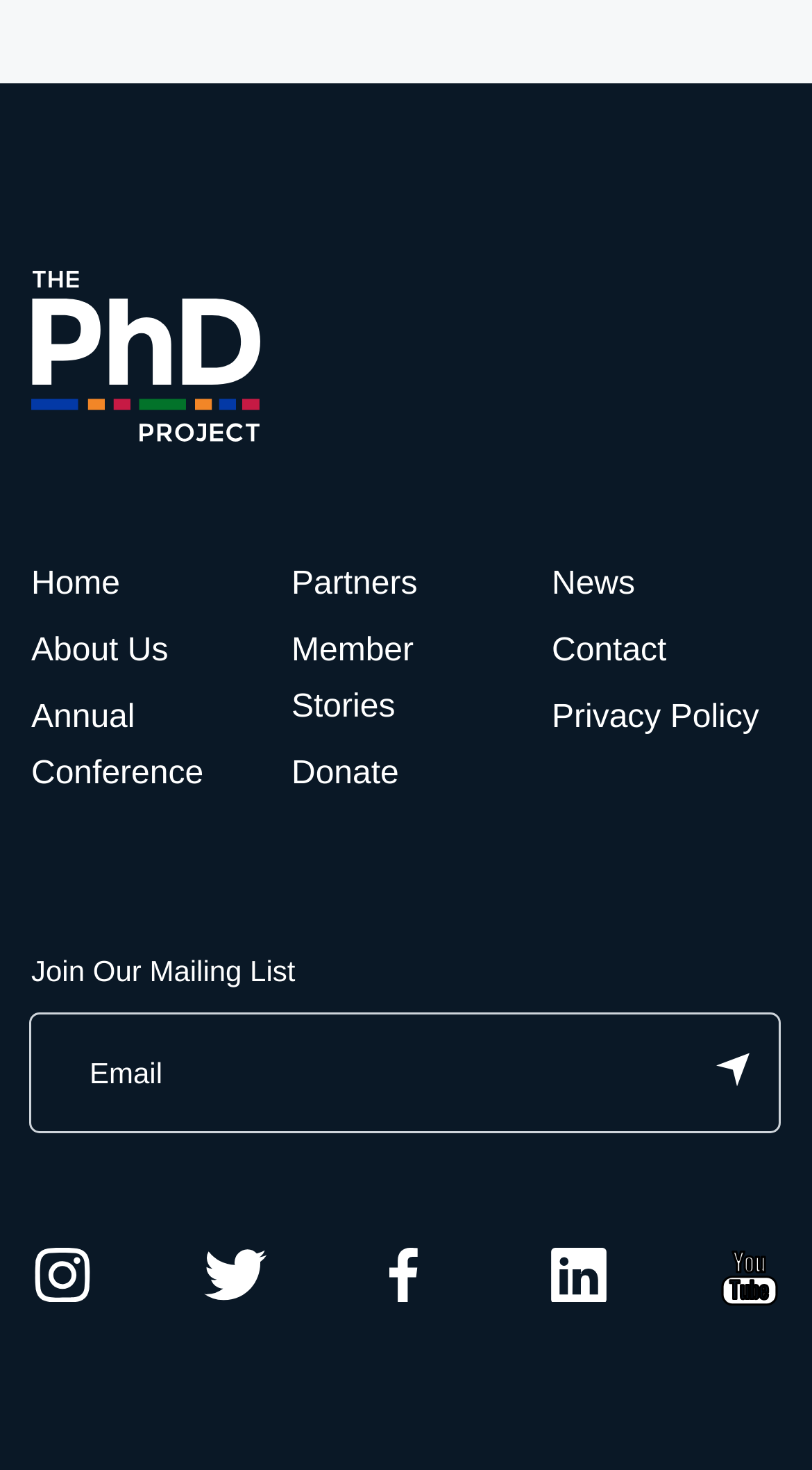Please locate the UI element described by "Privacy Policy" and provide its bounding box coordinates.

[0.679, 0.476, 0.935, 0.5]